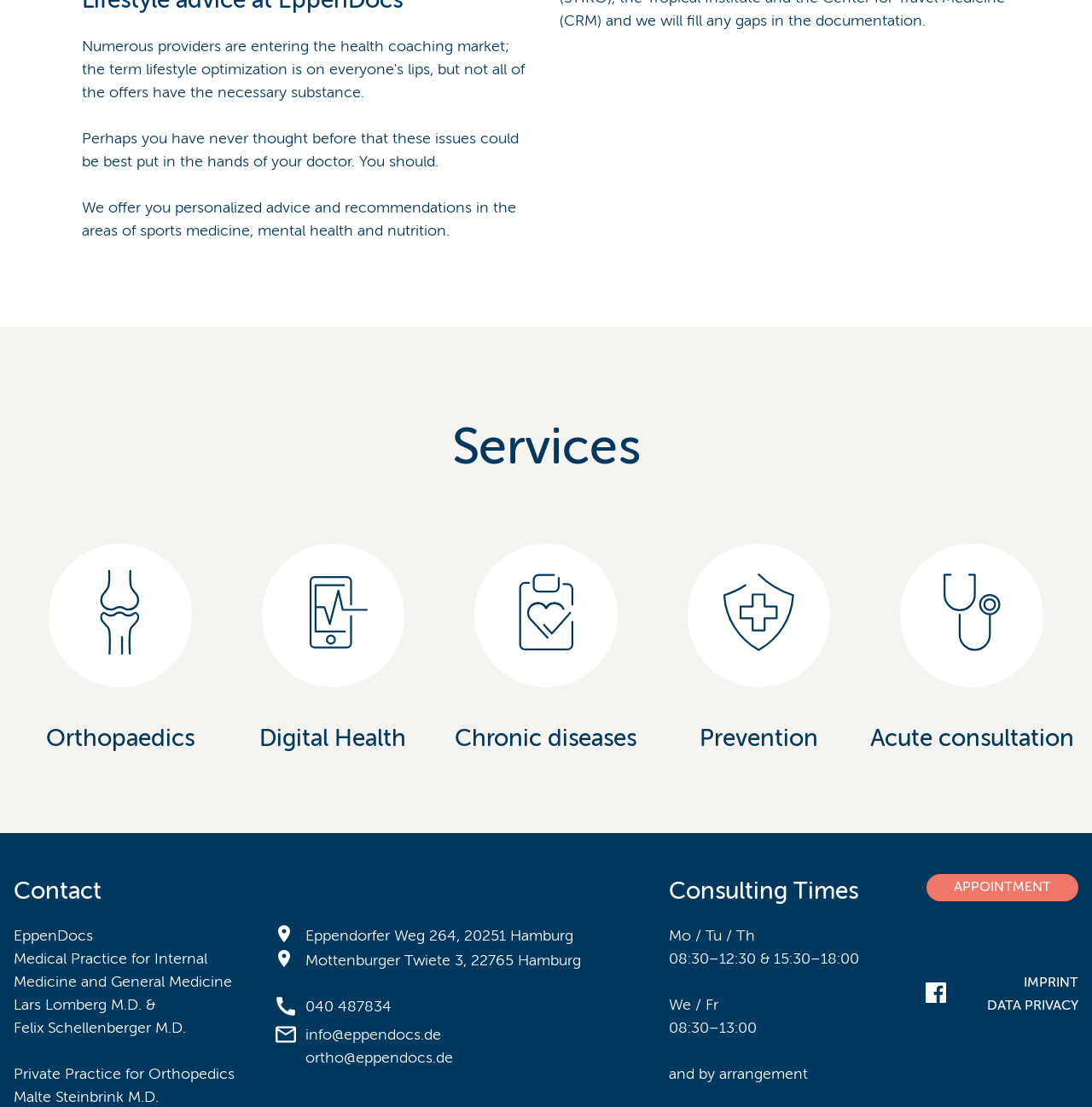What are the consulting times of the medical practice?
Give a thorough and detailed response to the question.

The consulting times of the medical practice can be found in the bottom-right corner of the webpage, where they are written in a series of static text elements. The times are listed as 'Mo/Tu/Th 08:30-12:30 & 15:30-18:00' and 'We/Fr 08:30-13:00'.